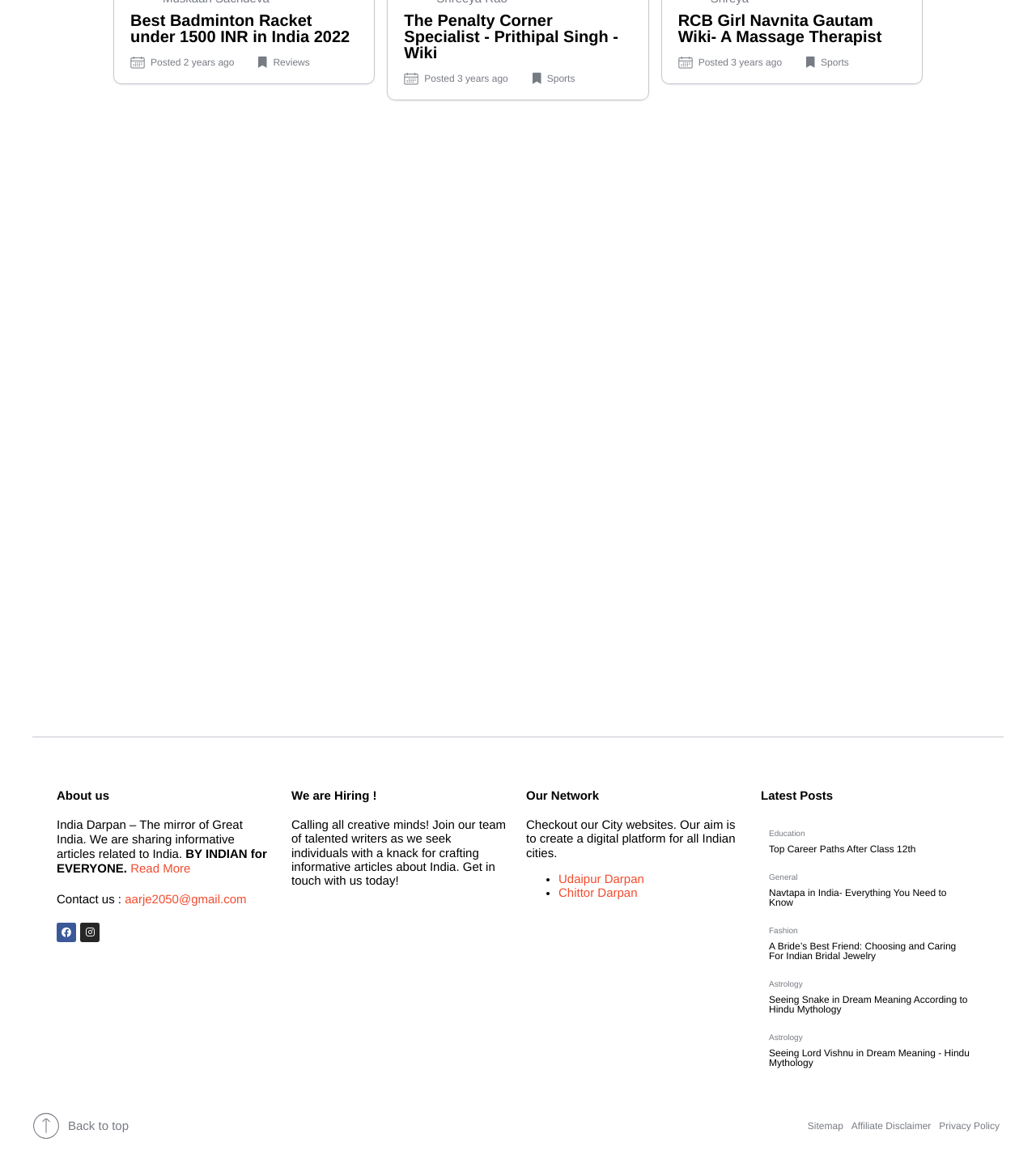Determine the bounding box for the described UI element: "Privacy Policy".

[0.903, 0.952, 0.969, 0.969]